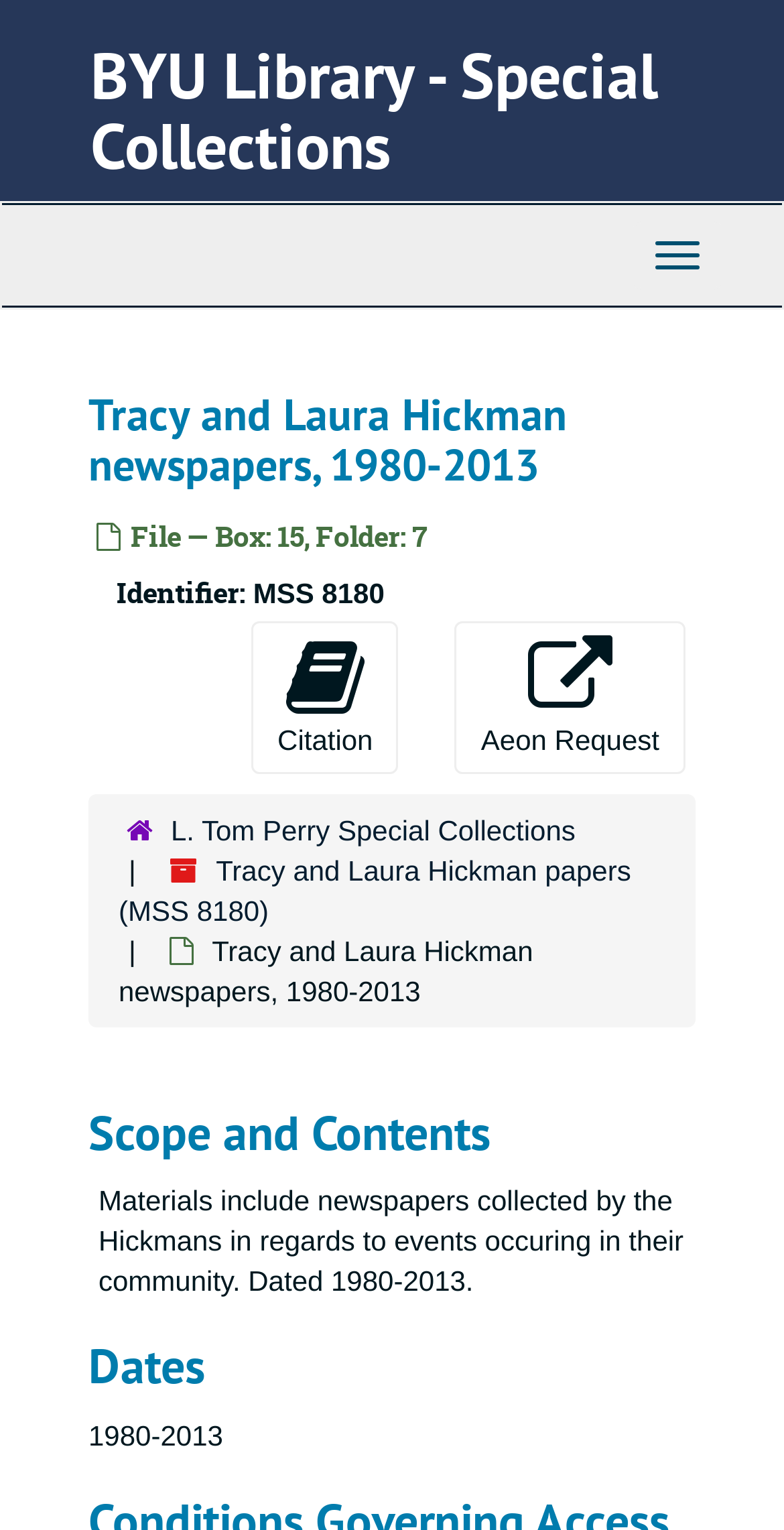Generate a comprehensive description of the contents of the webpage.

This webpage is about the Tracy and Laura Hickman newspapers collection at the BYU Library - Special Collections. At the top, there is a heading with the title "BYU Library - Special Collections" and a link to the same. Below this, there is a navigation menu with a button to toggle navigation.

The main content of the page is divided into sections. The first section has a heading "Tracy and Laura Hickman newspapers, 1980-2013" and provides some metadata about the collection, including the file information "Box: 15, Folder: 7" and an identifier "MSS 8180". There are also page actions available, including buttons for citation and Aeon request.

Below this, there is a hierarchical navigation menu with links to related collections, including "L. Tom Perry Special Collections" and "Tracy and Laura Hickman papers (MSS 8180)".

The next section has a heading "Scope and Contents" and provides a brief description of the collection, stating that it includes newspapers collected by the Hickmans regarding events in their community, dated from 1980 to 2013.

Further down, there is a section with a heading "Dates" and a list of various sub-collections related to Tracy and Laura Hickman, including keepsakes, miscellaneous papers, journals, photographs, and manuscripts for different projects such as Bronze Canticles and Mystic Quest. Each of these sub-collections has a link to a more detailed page.

Overall, the webpage provides an overview of the Tracy and Laura Hickman newspapers collection and its contents, with links to related collections and more detailed information about the sub-collections.